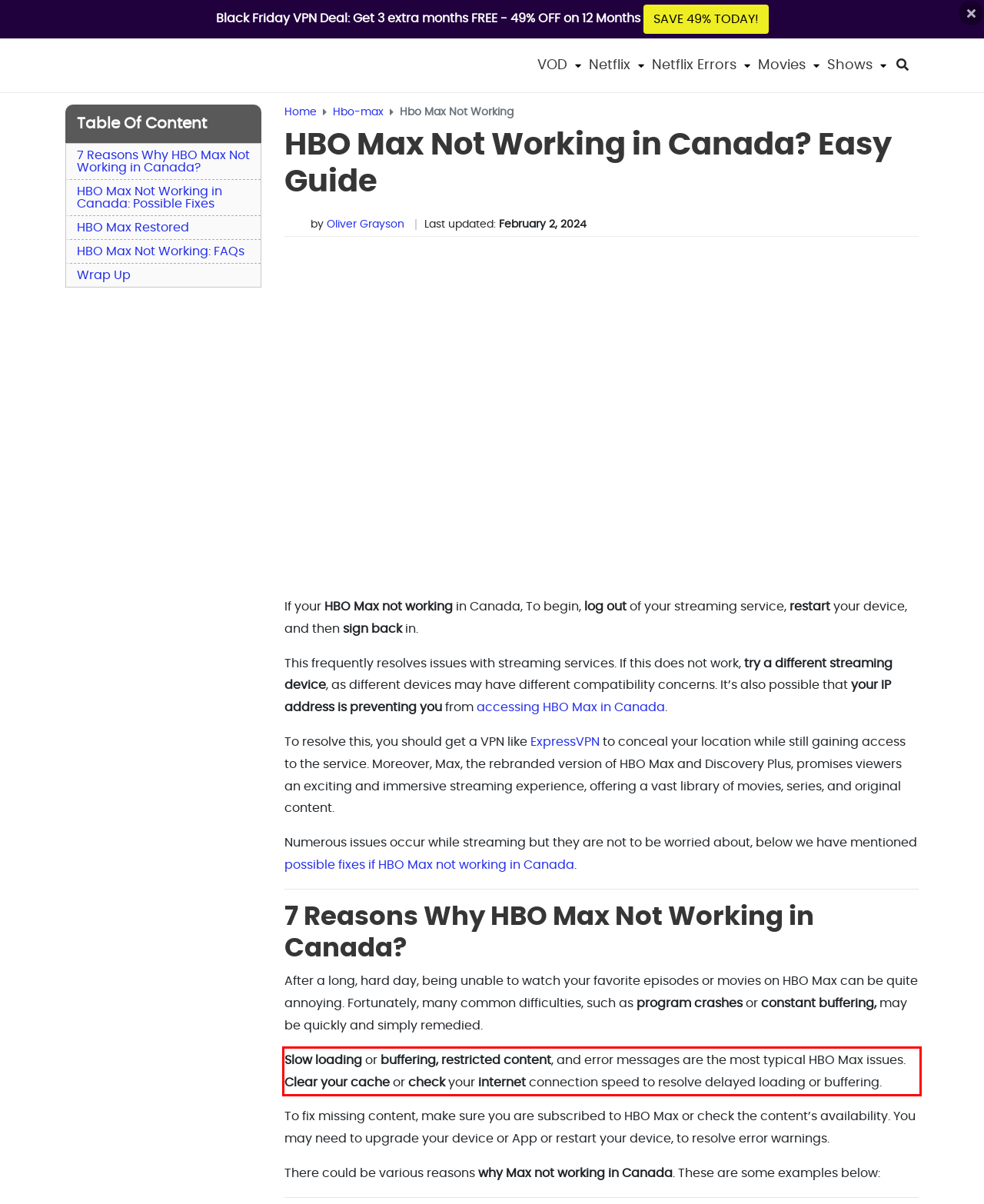Identify the red bounding box in the webpage screenshot and perform OCR to generate the text content enclosed.

Slow loading or buffering, restricted content, and error messages are the most typical HBO Max issues. Clear your cache or check your internet connection speed to resolve delayed loading or buffering.